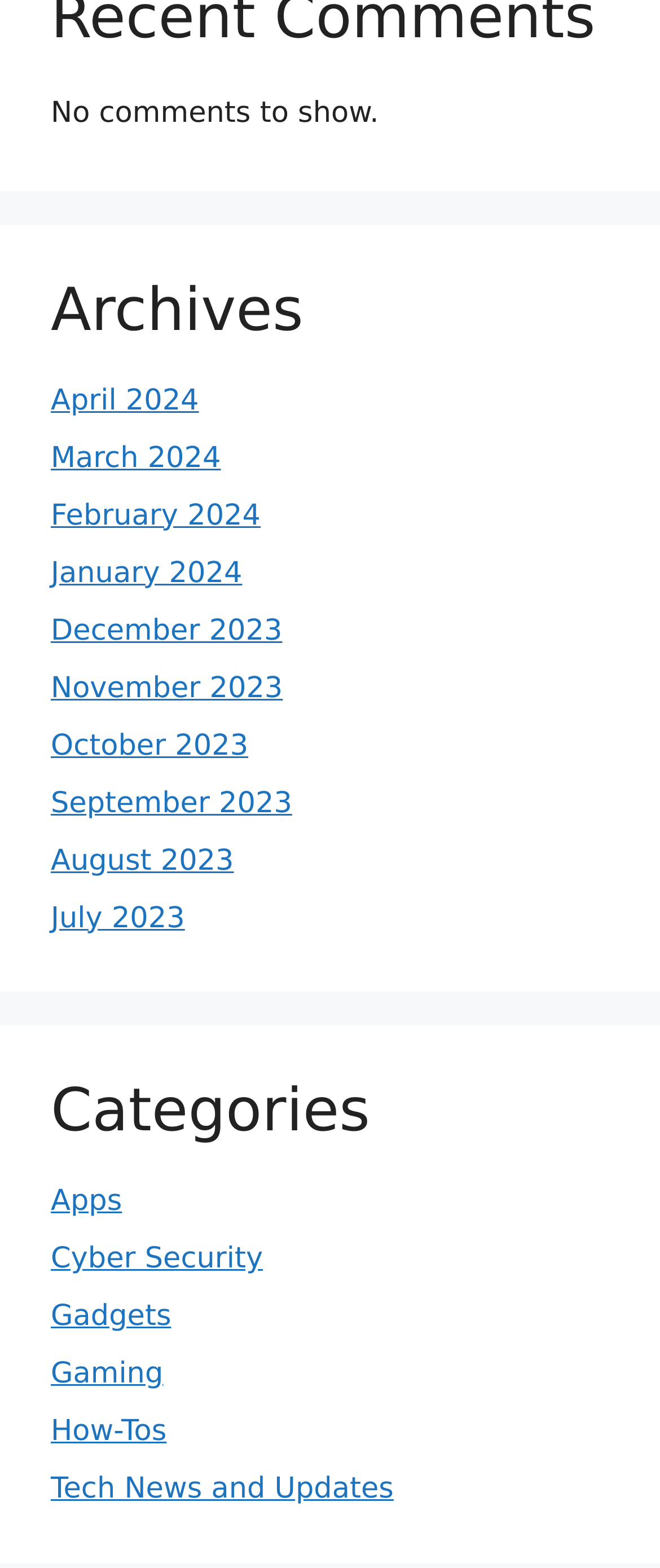Indicate the bounding box coordinates of the clickable region to achieve the following instruction: "go to April 2024."

[0.077, 0.244, 0.301, 0.266]